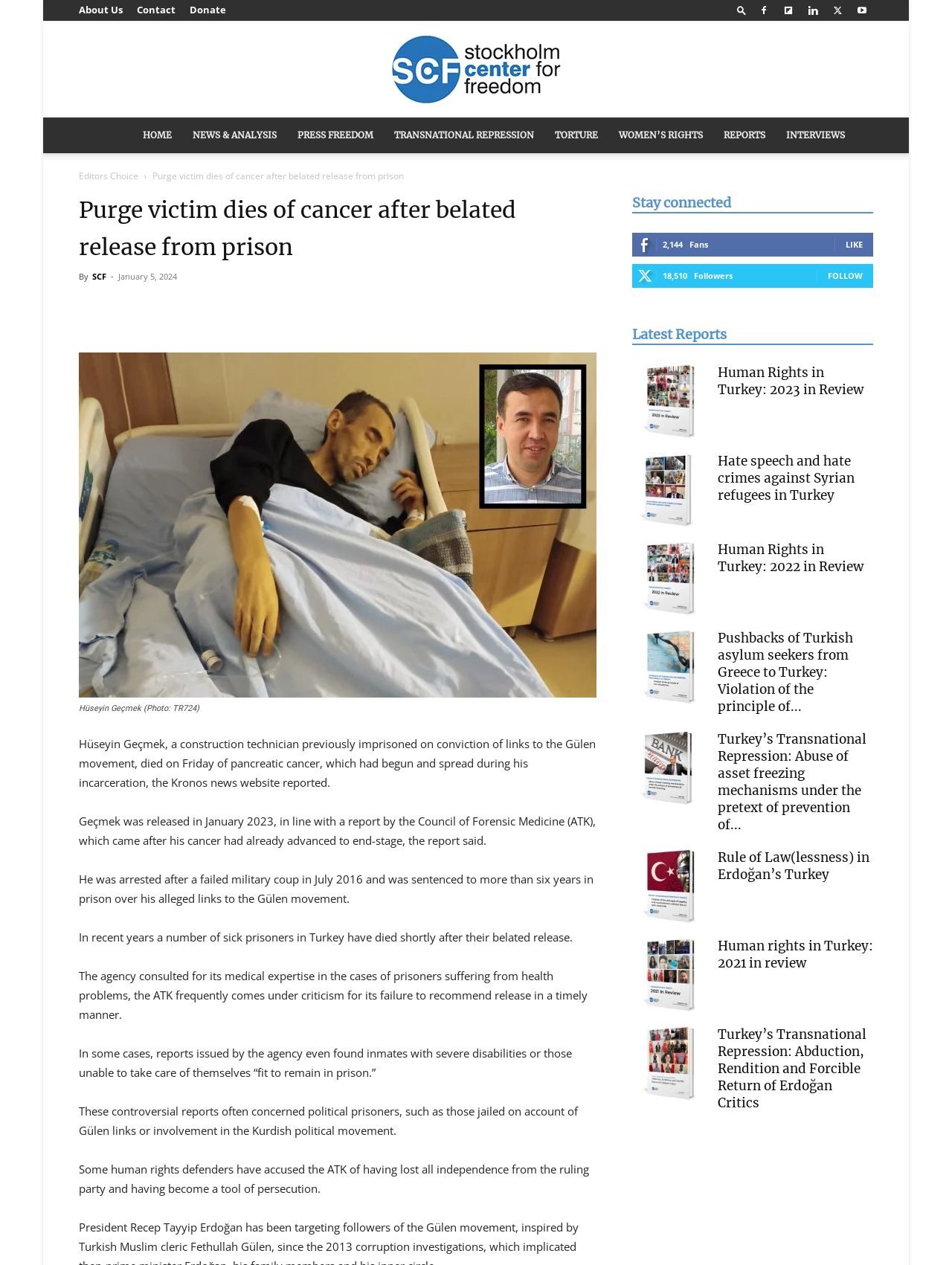Identify the coordinates of the bounding box for the element that must be clicked to accomplish the instruction: "Click on the 'About Us' link".

[0.083, 0.002, 0.129, 0.013]